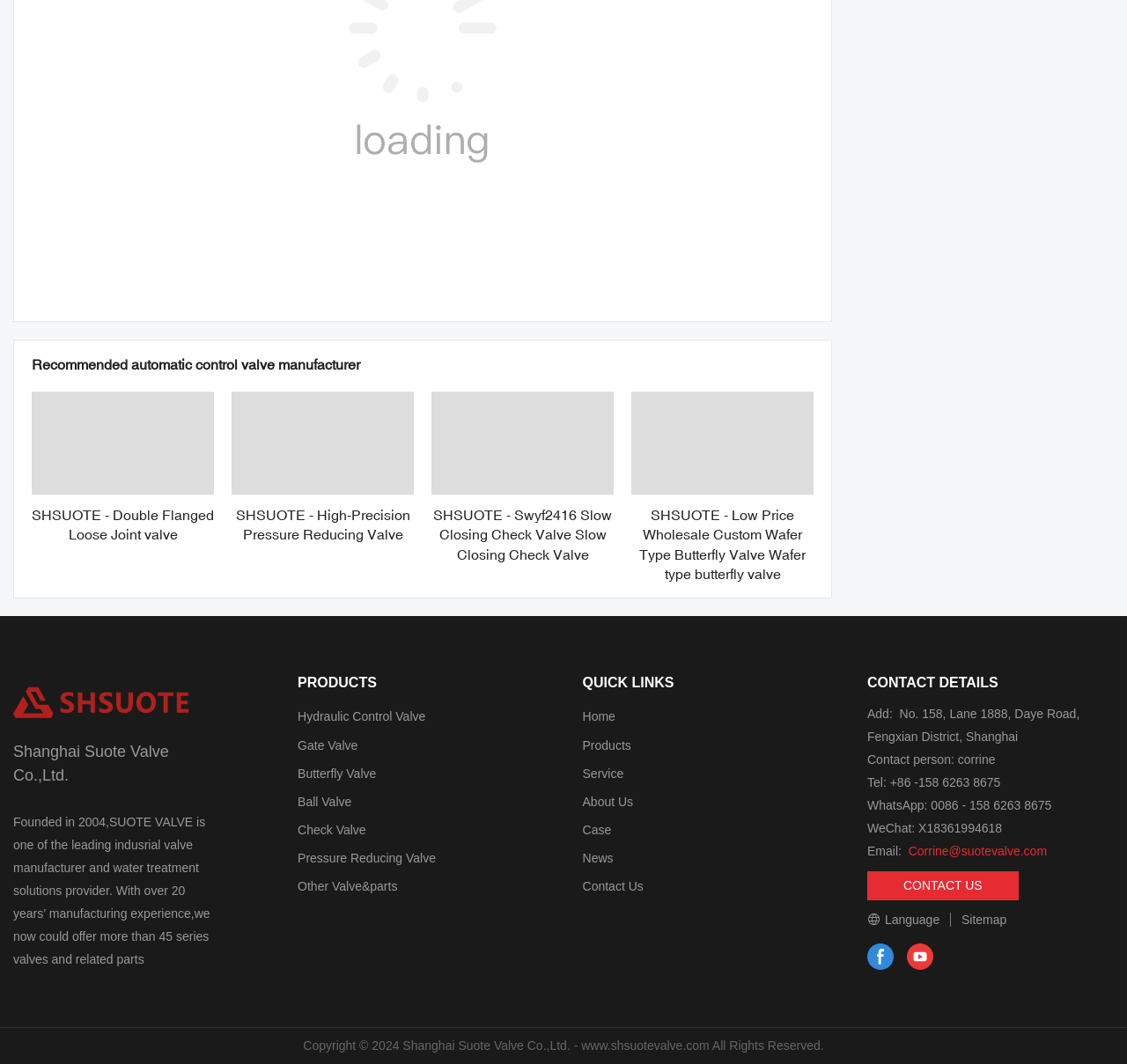What is the name of the contact person?
Provide an in-depth and detailed answer to the question.

The contact person's name is mentioned in the static text element at the bottom of the webpage, which says 'Contact person: corrine'.